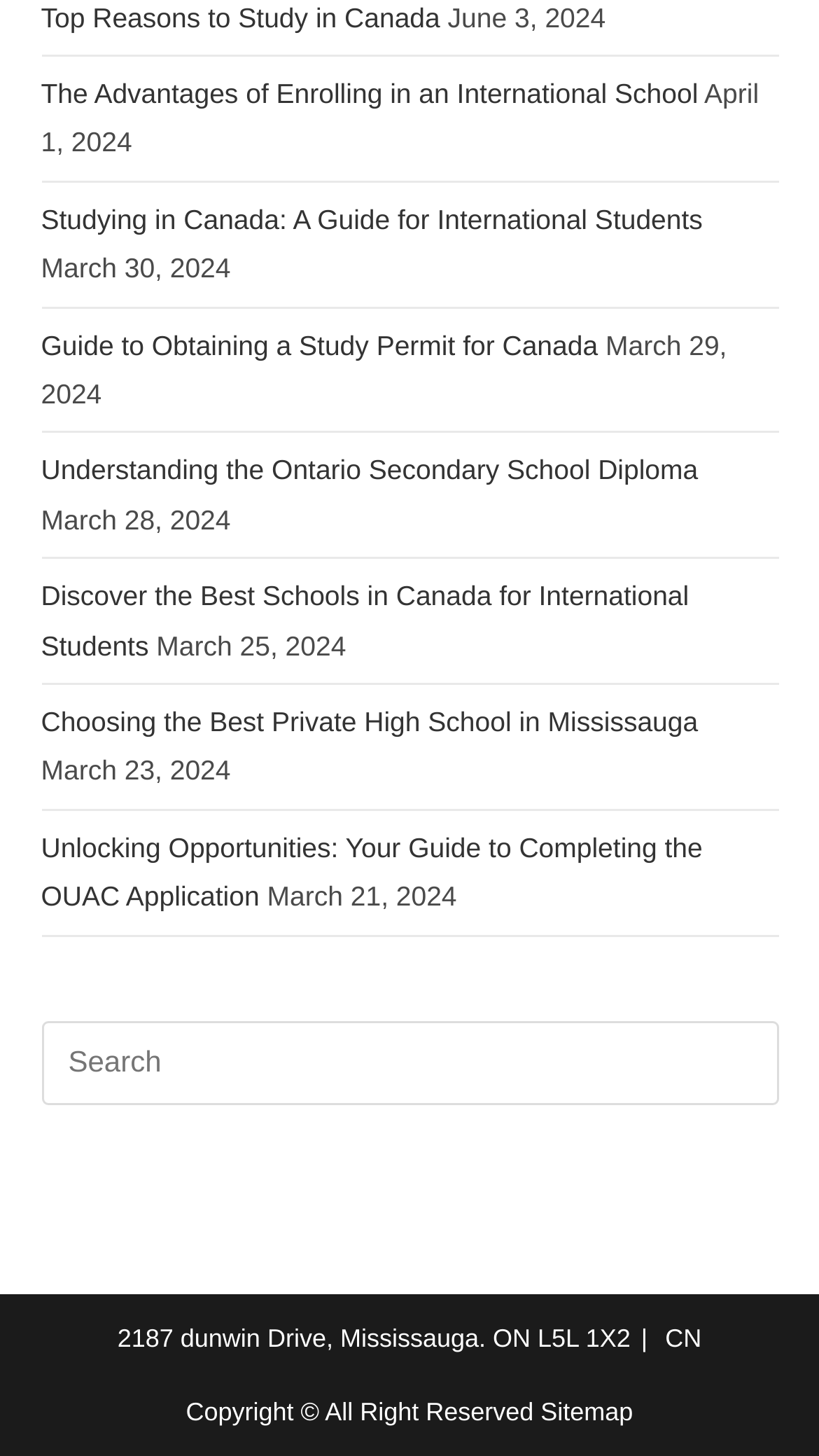Determine the bounding box coordinates of the area to click in order to meet this instruction: "Read about Top Reasons to Study in Canada".

[0.05, 0.001, 0.537, 0.023]